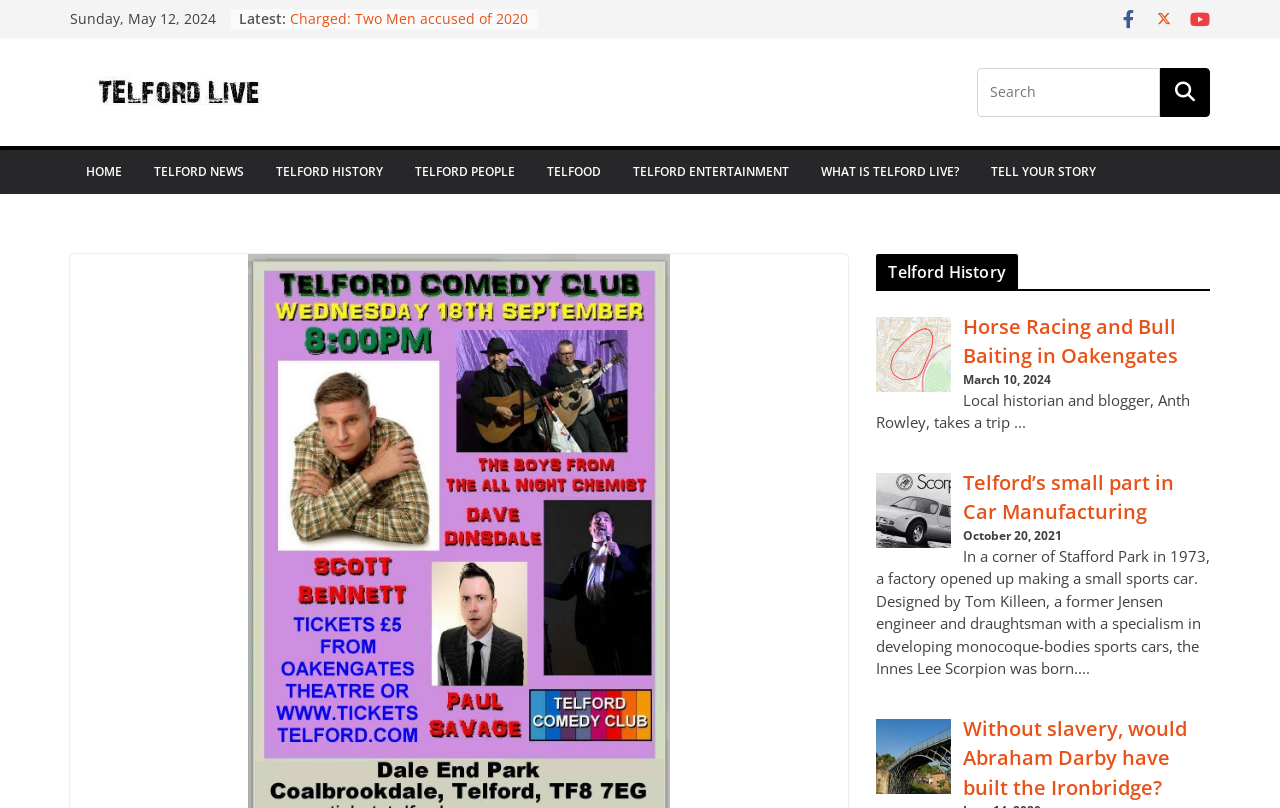Determine the bounding box coordinates of the region to click in order to accomplish the following instruction: "Click on the link to read about PREMARK Vizibility in Florence Italy". Provide the coordinates as four float numbers between 0 and 1, specifically [left, top, right, bottom].

None